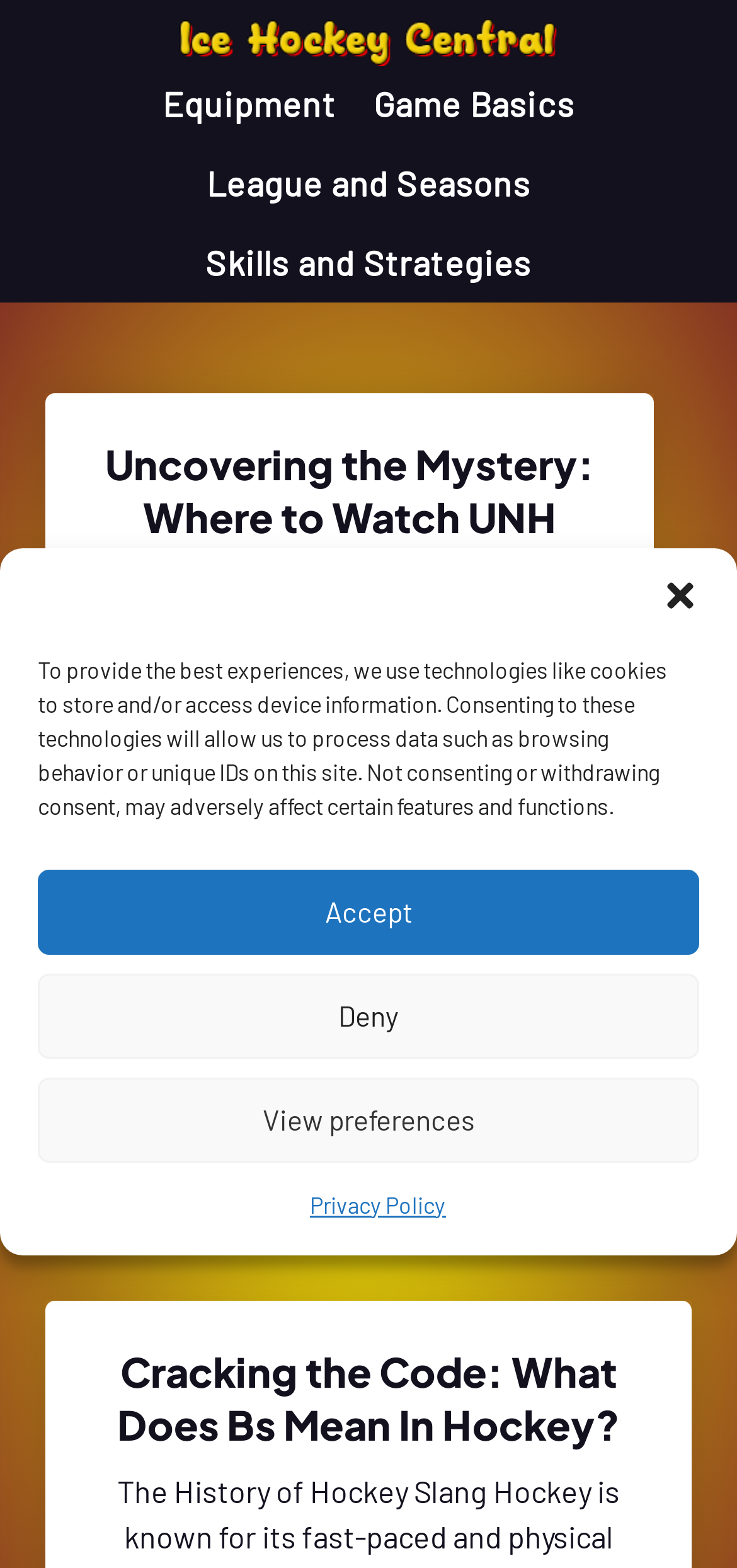Find the bounding box coordinates of the area that needs to be clicked in order to achieve the following instruction: "View Schedule". The coordinates should be specified as four float numbers between 0 and 1, i.e., [left, top, right, bottom].

None